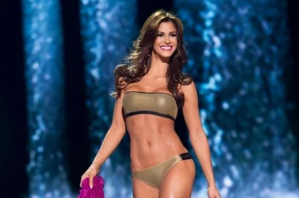What is the atmosphere of the event?
Utilize the information in the image to give a detailed answer to the question.

The caption describes the backdrop featuring a dramatic display of shimmering lights, which emphasizes the glamorous atmosphere typical of fashion events or beauty pageants.